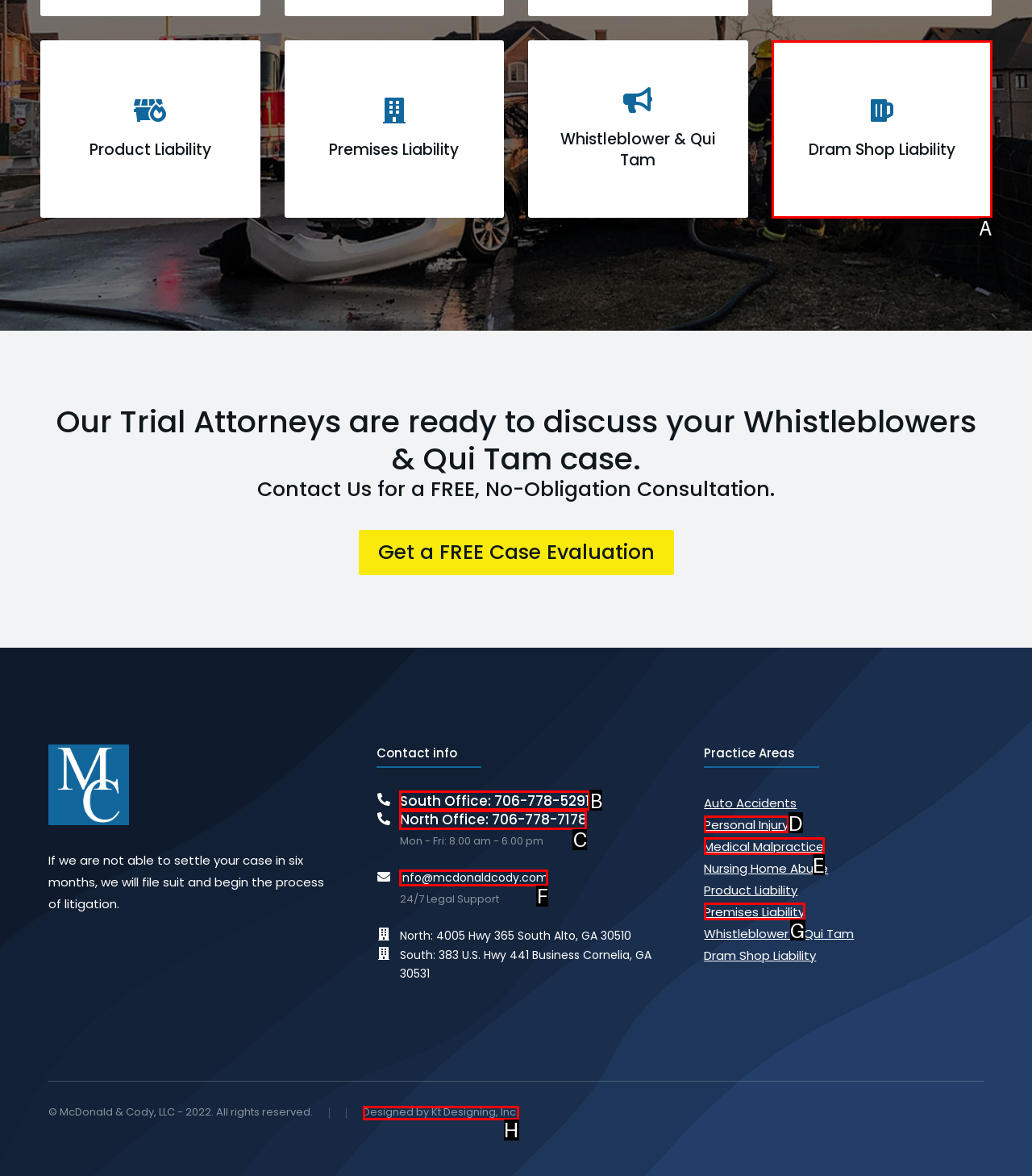Select the letter that corresponds to the UI element described as: info@mcdonaldcody.com
Answer by providing the letter from the given choices.

F